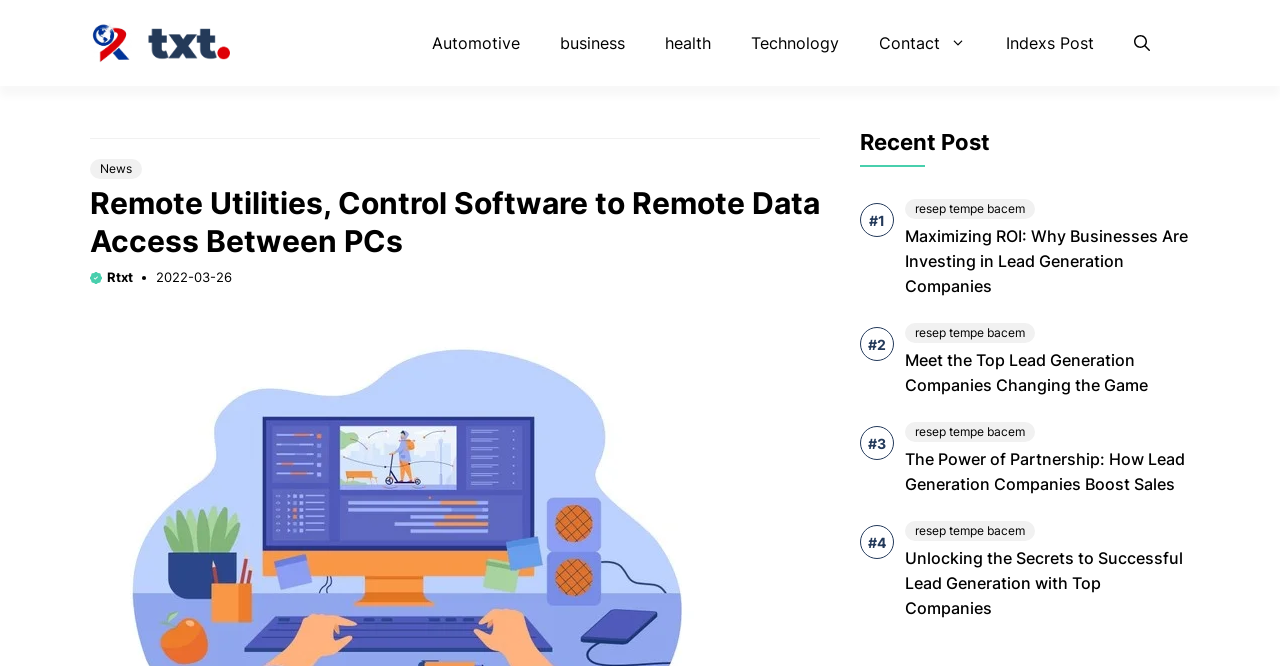Using the details in the image, give a detailed response to the question below:
What is the date mentioned on the webpage?

The date can be found in the time element, which is located below the heading 'Remote Utilities, Control Software to Remote Data Access Between PCs'.